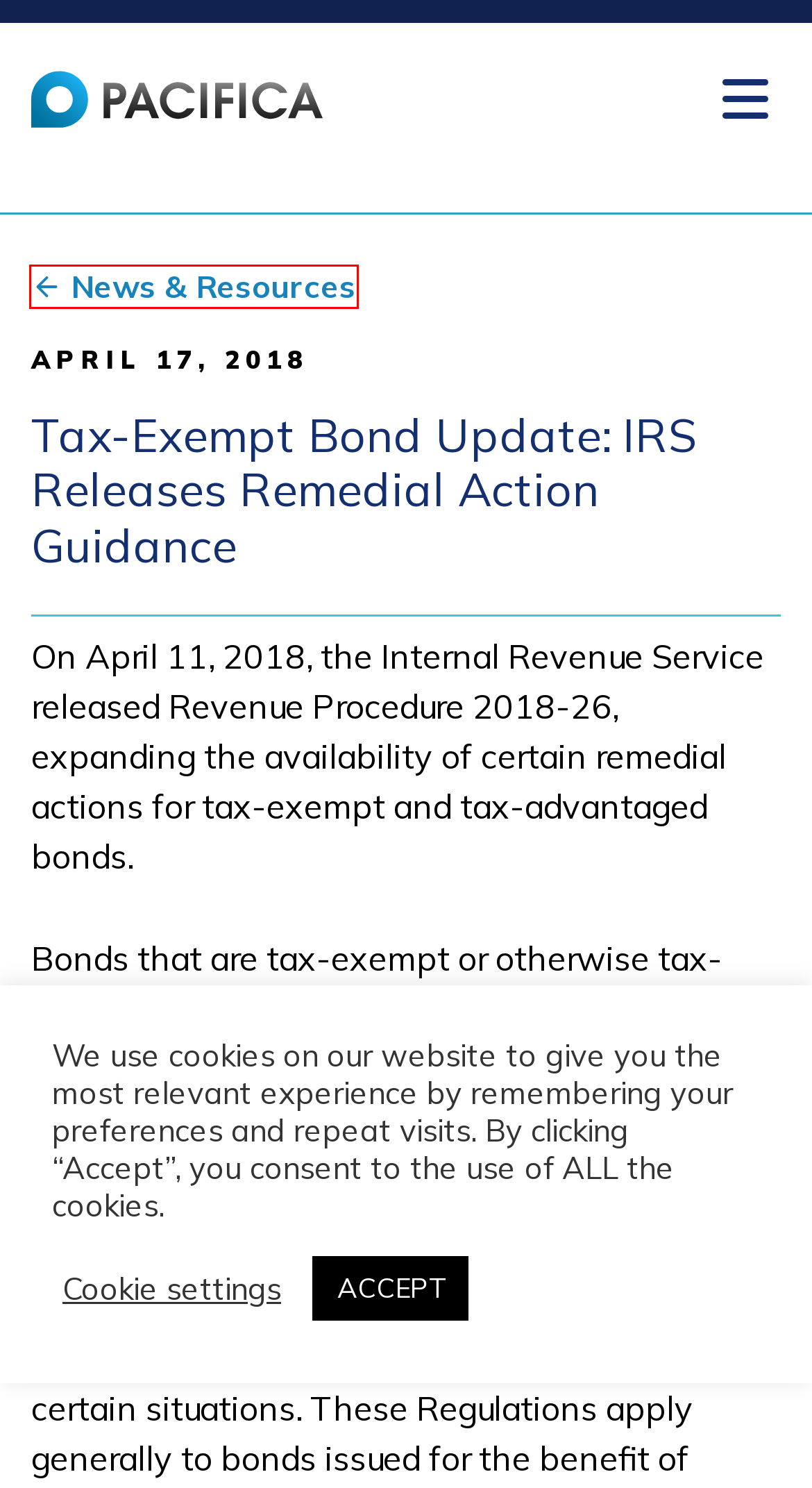Analyze the screenshot of a webpage with a red bounding box and select the webpage description that most accurately describes the new page resulting from clicking the element inside the red box. Here are the candidates:
A. Washington Simplifies Commercial Leasing—Drops Notary Requirement
B. WA Supreme Court Provides Guidance on Statute of Limitations for Public Records Act Claims
C. Pacifica Law Group Terms of Use and Privacy Policy
D. Pacifica Law Group News & Resources
E. Pacifica Law Group LLP - Job Opportunities
F. Contact
G. School Protests and Free Speech: Legal Considerations for School Districts
H. U.S. Supreme Court Ruling Offers Important Social Media Guideposts for Government Officials

D